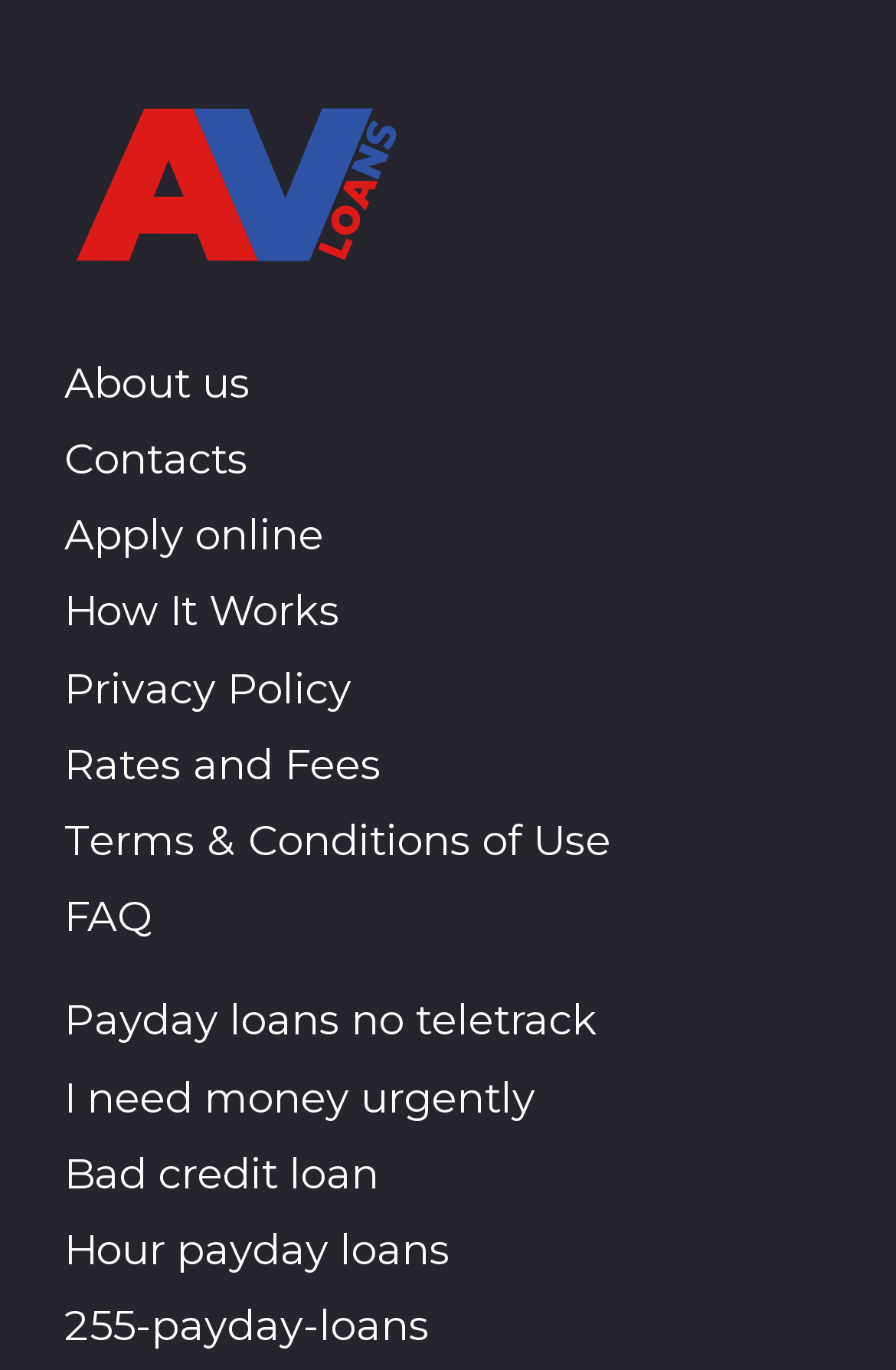Highlight the bounding box coordinates of the element that should be clicked to carry out the following instruction: "go to previous verse". The coordinates must be given as four float numbers ranging from 0 to 1, i.e., [left, top, right, bottom].

None